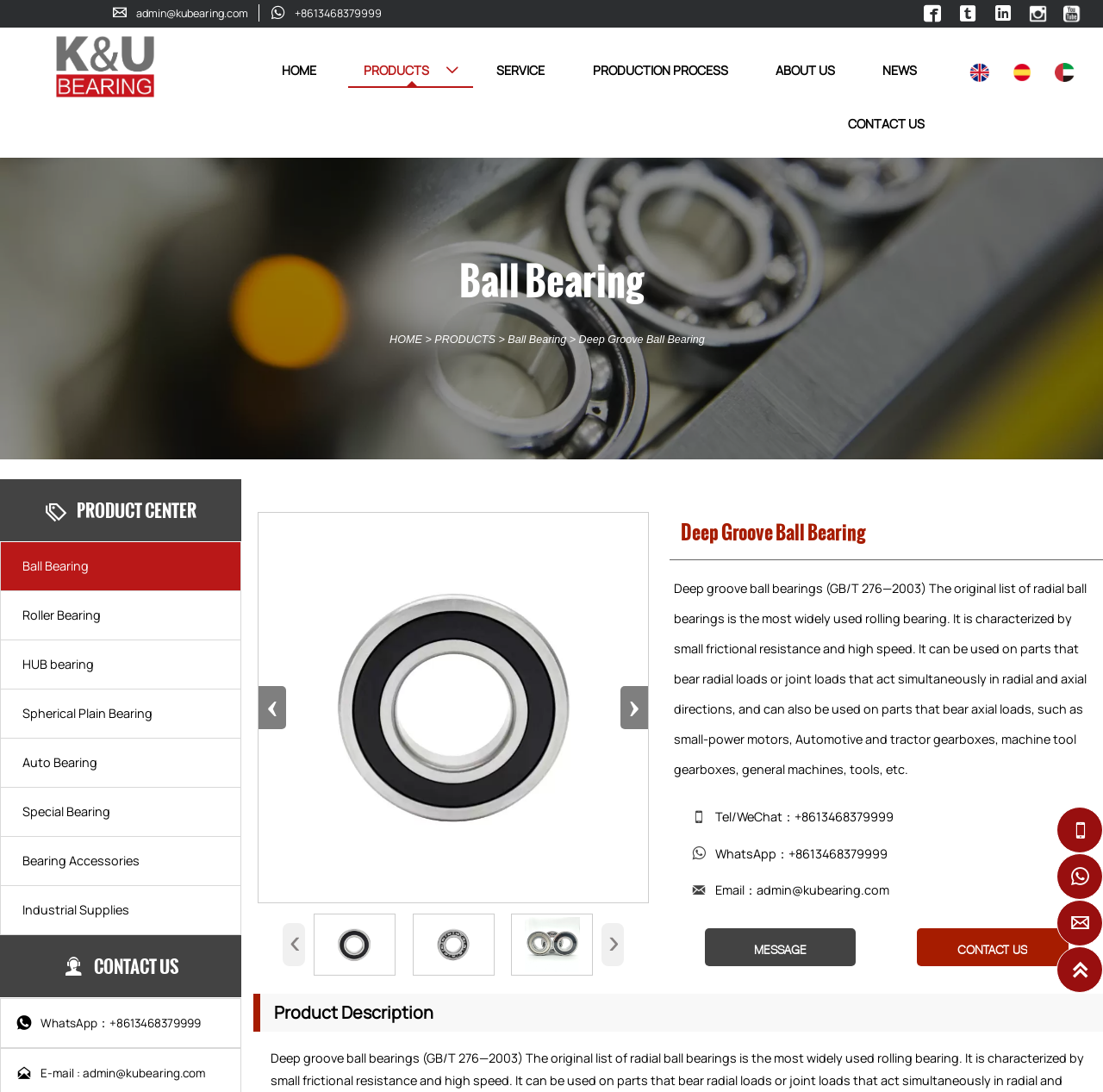What is the company's email address?
Offer a detailed and exhaustive answer to the question.

I found the company's email address by looking at the contact information section, where it is listed as 'Email：admin@kubearing.com'.